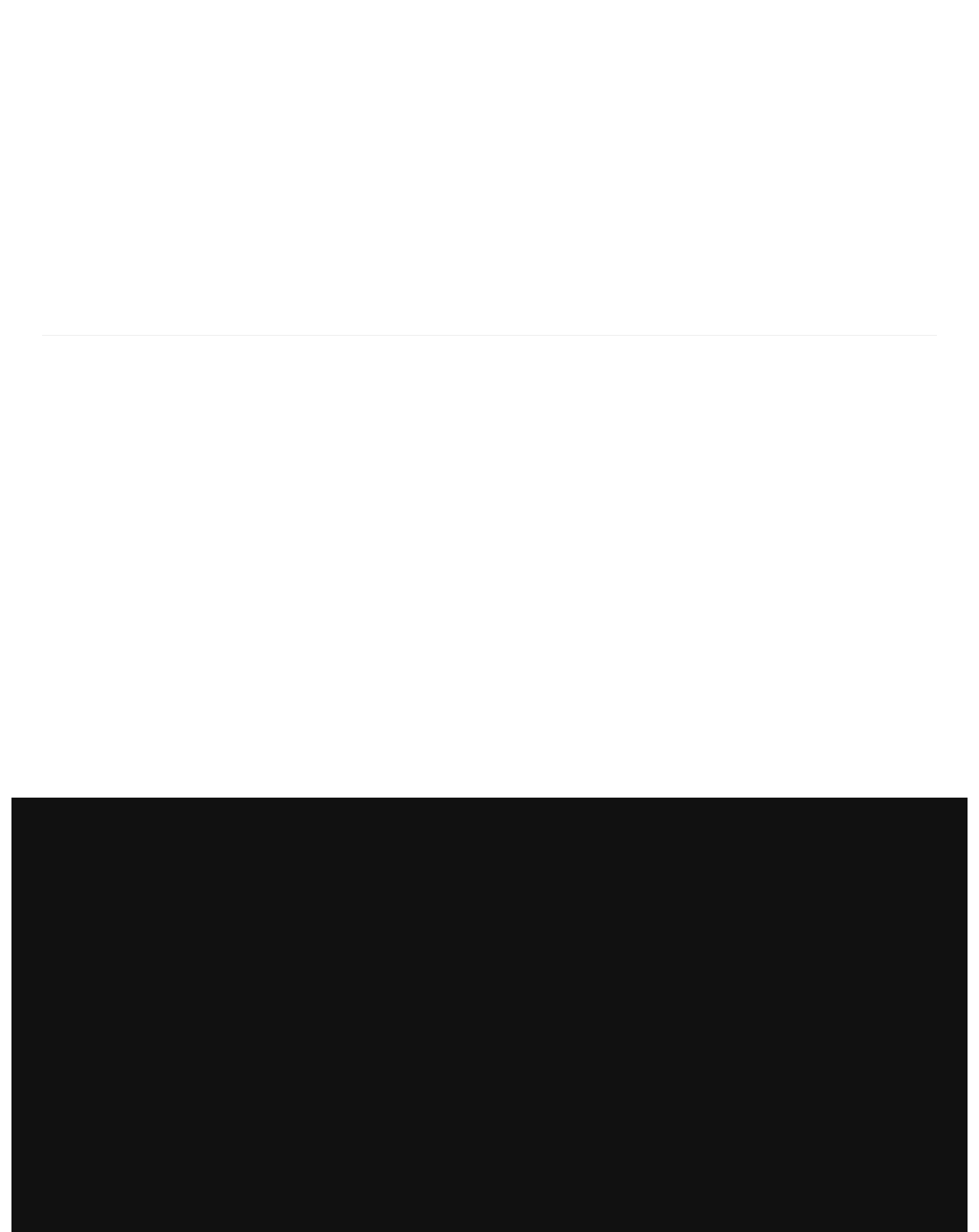Show the bounding box coordinates for the element that needs to be clicked to execute the following instruction: "Read about Perennial Environmental Services". Provide the coordinates in the form of four float numbers between 0 and 1, i.e., [left, top, right, bottom].

[0.366, 0.533, 0.57, 0.549]